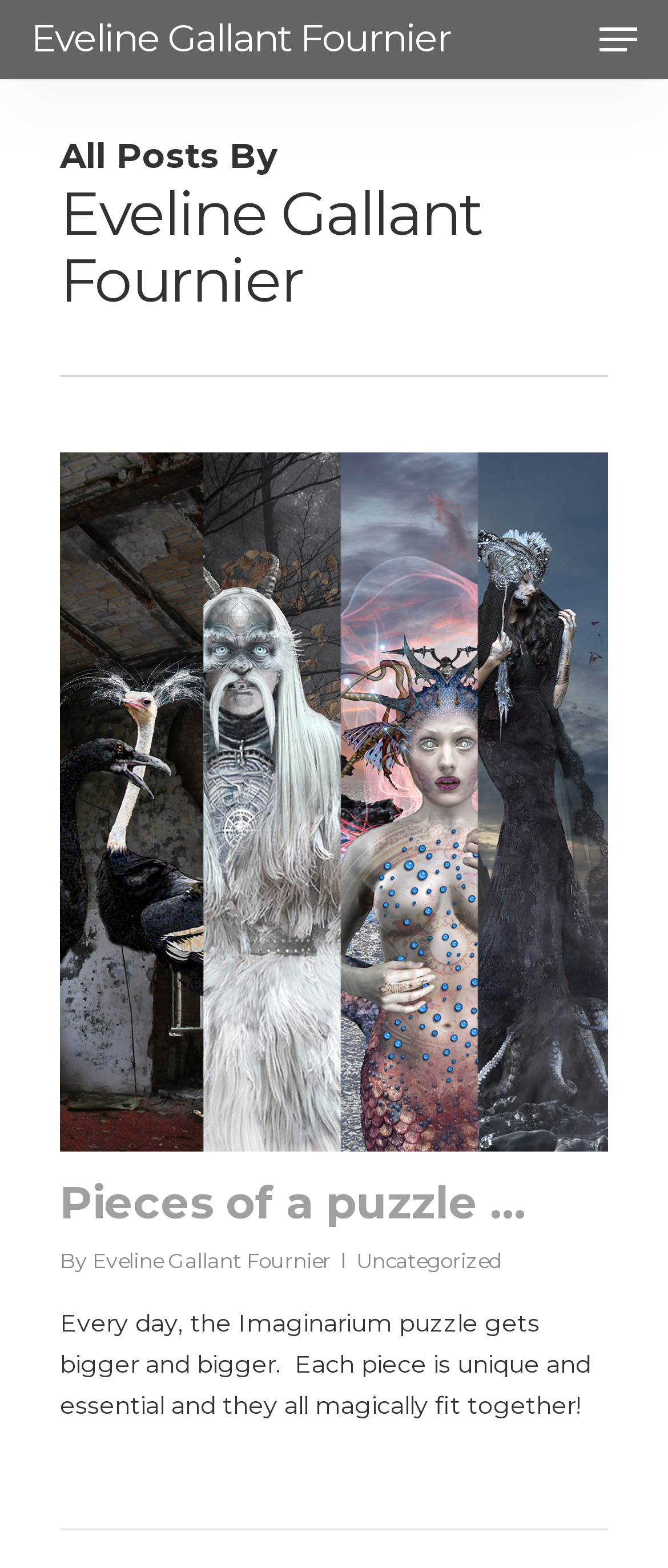From the webpage screenshot, predict the bounding box coordinates (top-left x, top-left y, bottom-right x, bottom-right y) for the UI element described here: Menu

[0.897, 0.014, 0.954, 0.036]